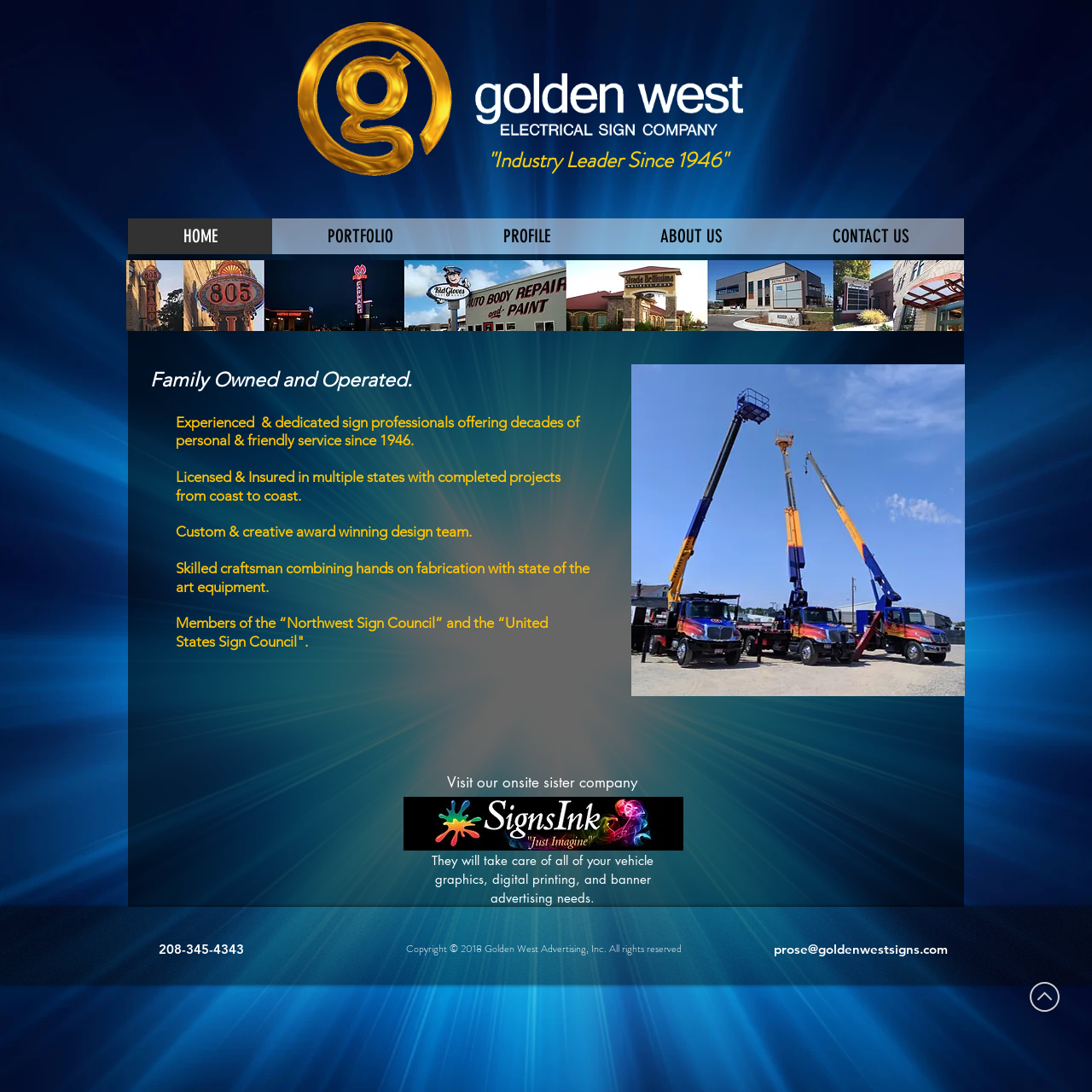Please mark the bounding box coordinates of the area that should be clicked to carry out the instruction: "View the 'SIGN PIC HEADER.jpg' image".

[0.116, 0.238, 0.883, 0.303]